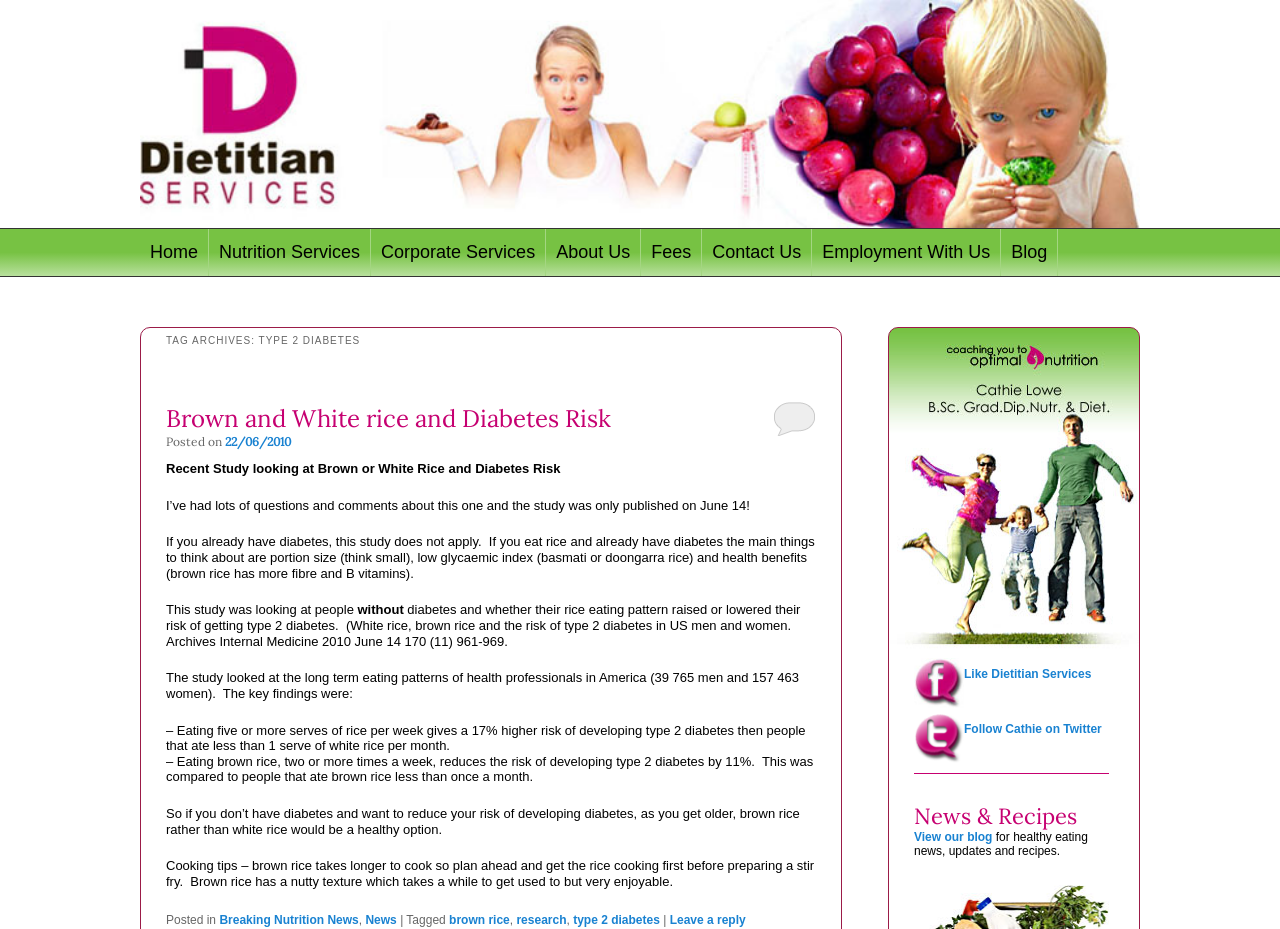Please identify the bounding box coordinates of the region to click in order to complete the task: "Click on the 'Home' link". The coordinates must be four float numbers between 0 and 1, specified as [left, top, right, bottom].

[0.109, 0.247, 0.163, 0.297]